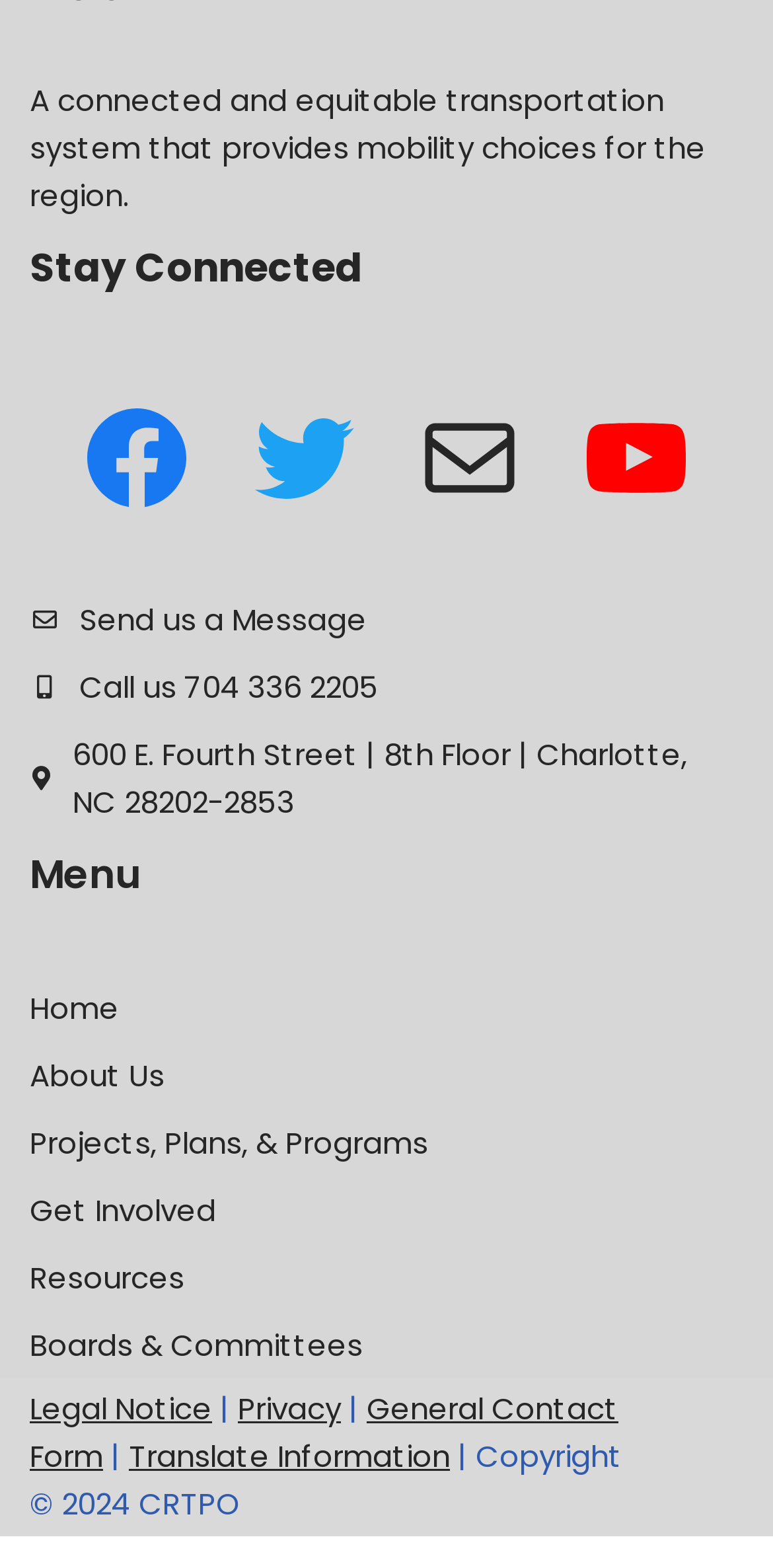Give a one-word or short phrase answer to this question: 
How many social media links are available?

4